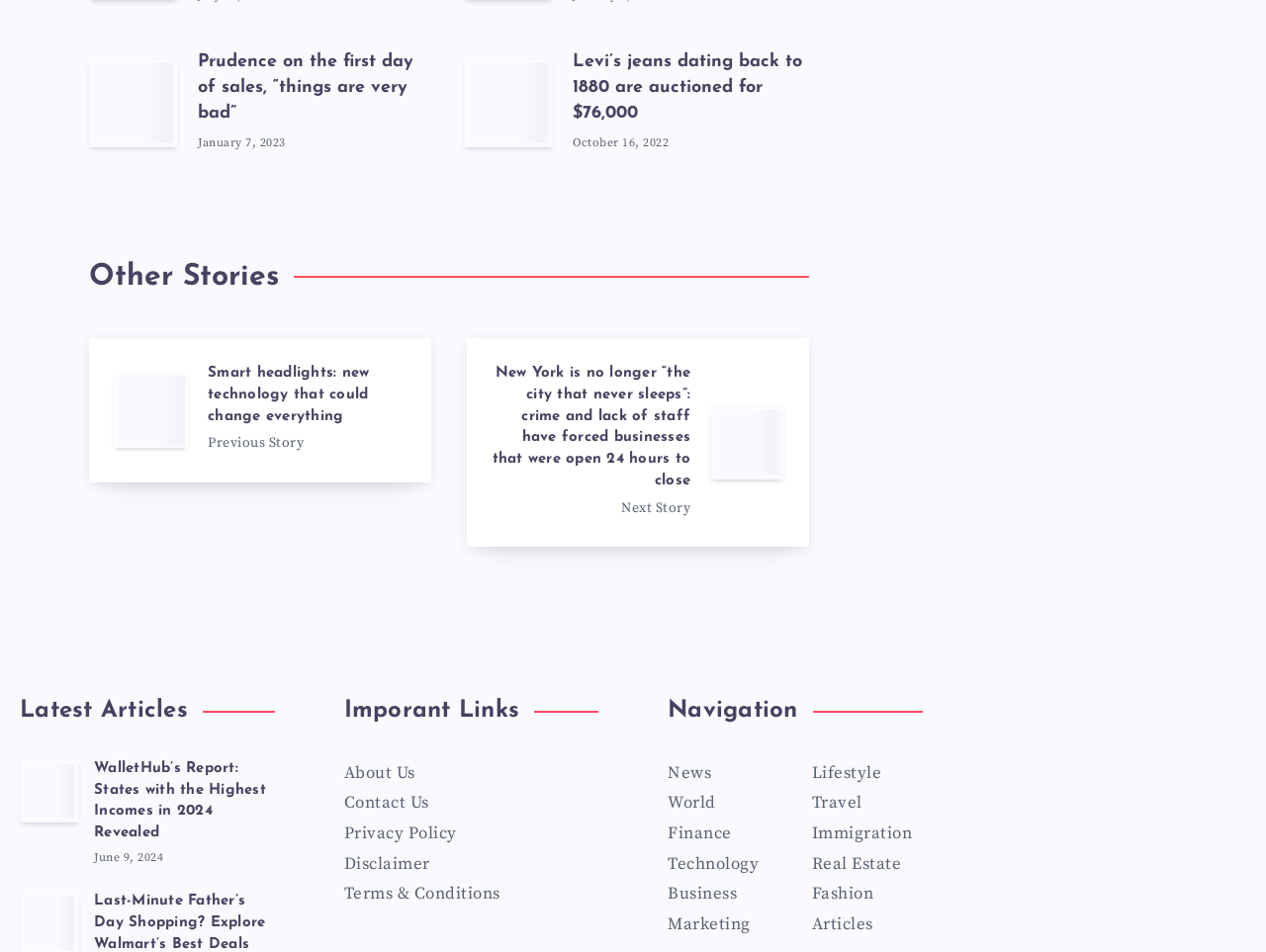Provide the bounding box coordinates of the section that needs to be clicked to accomplish the following instruction: "View the latest article about WalletHub’s Report."

[0.074, 0.799, 0.21, 0.888]